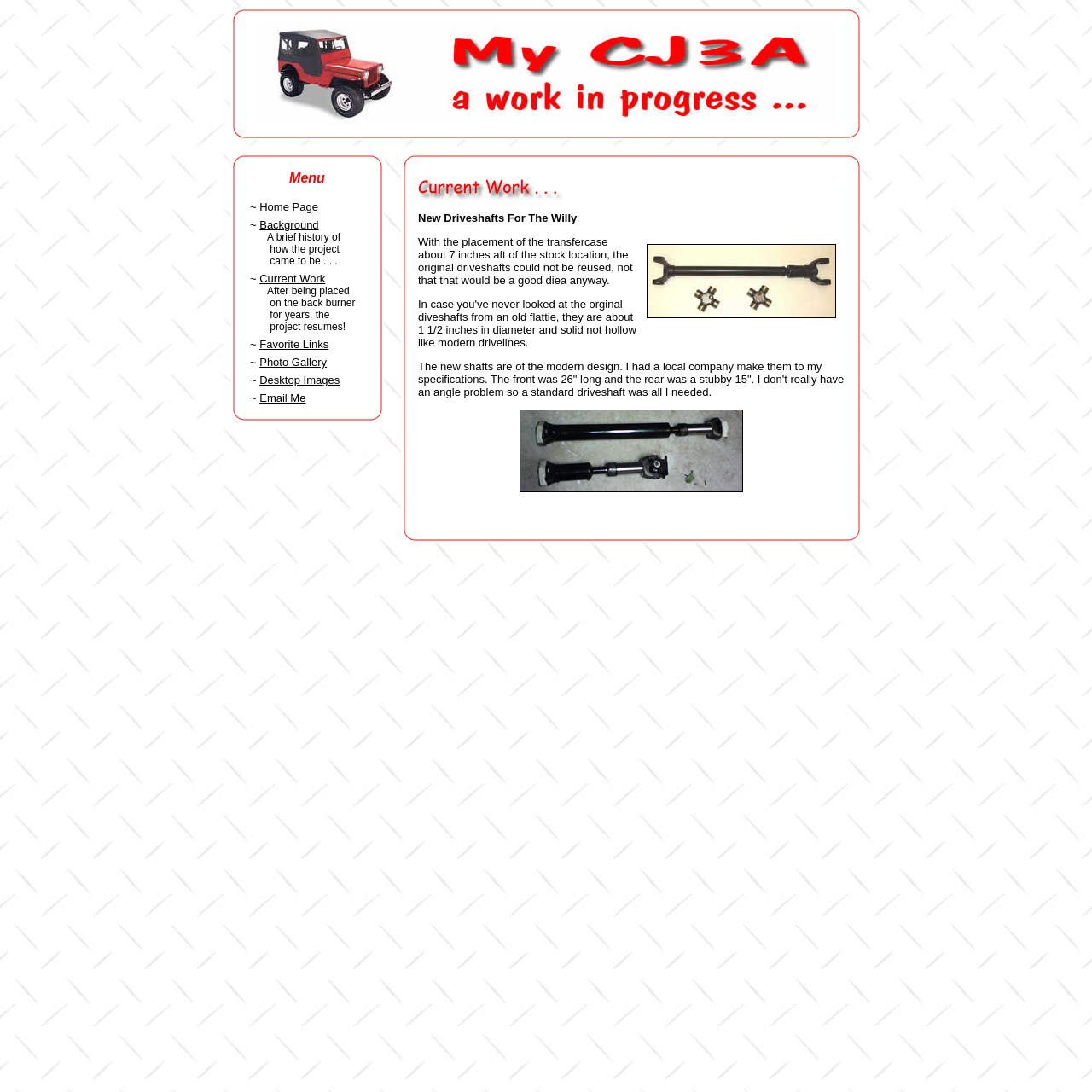What is the background of the project?
Please give a detailed and thorough answer to the question, covering all relevant points.

The menu link 'Background' has a description 'A brief history of how the project came to be...'. This suggests that the 'Background' page provides a brief history or origin story of the CJ3A driveshafts project.